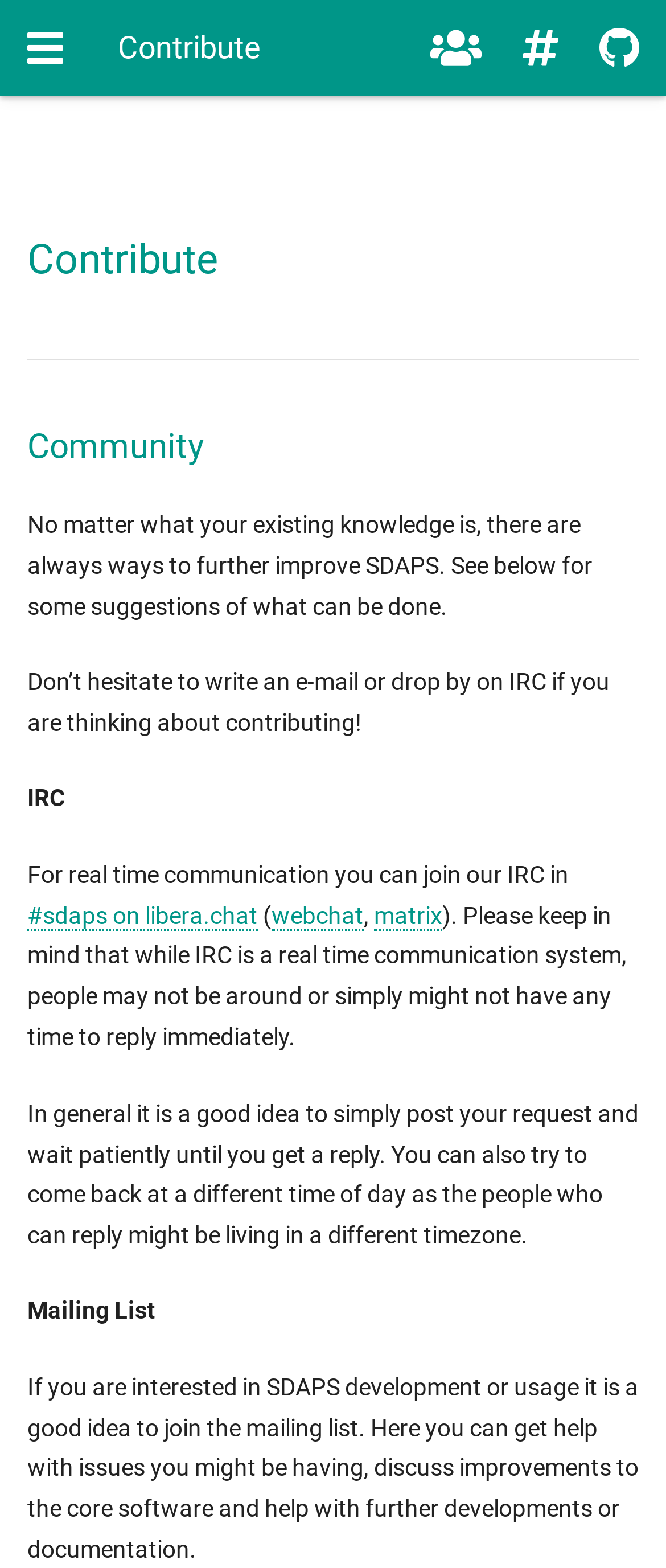Can you provide the bounding box coordinates for the element that should be clicked to implement the instruction: "Join the IRC channel"?

[0.562, 0.575, 0.664, 0.593]